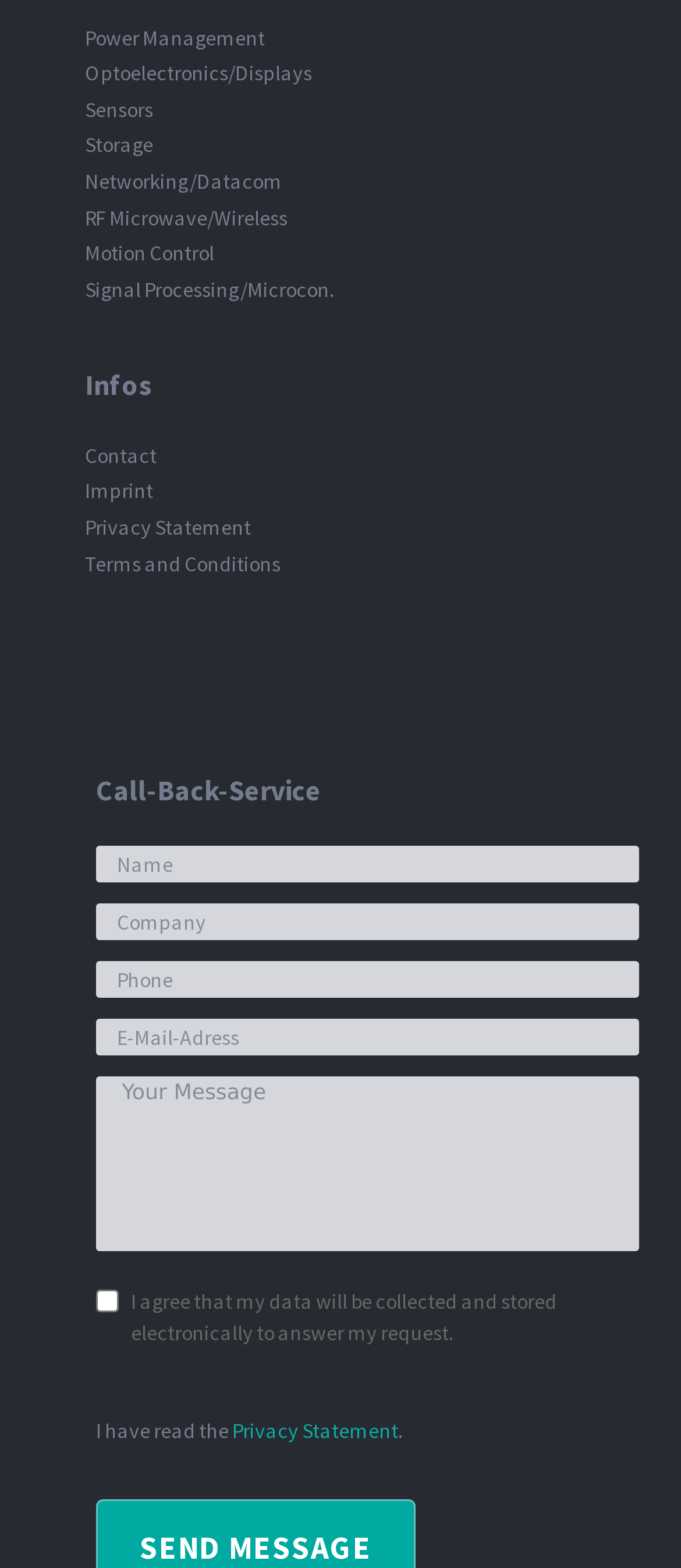Kindly determine the bounding box coordinates for the area that needs to be clicked to execute this instruction: "Check the Select All checkbox".

None